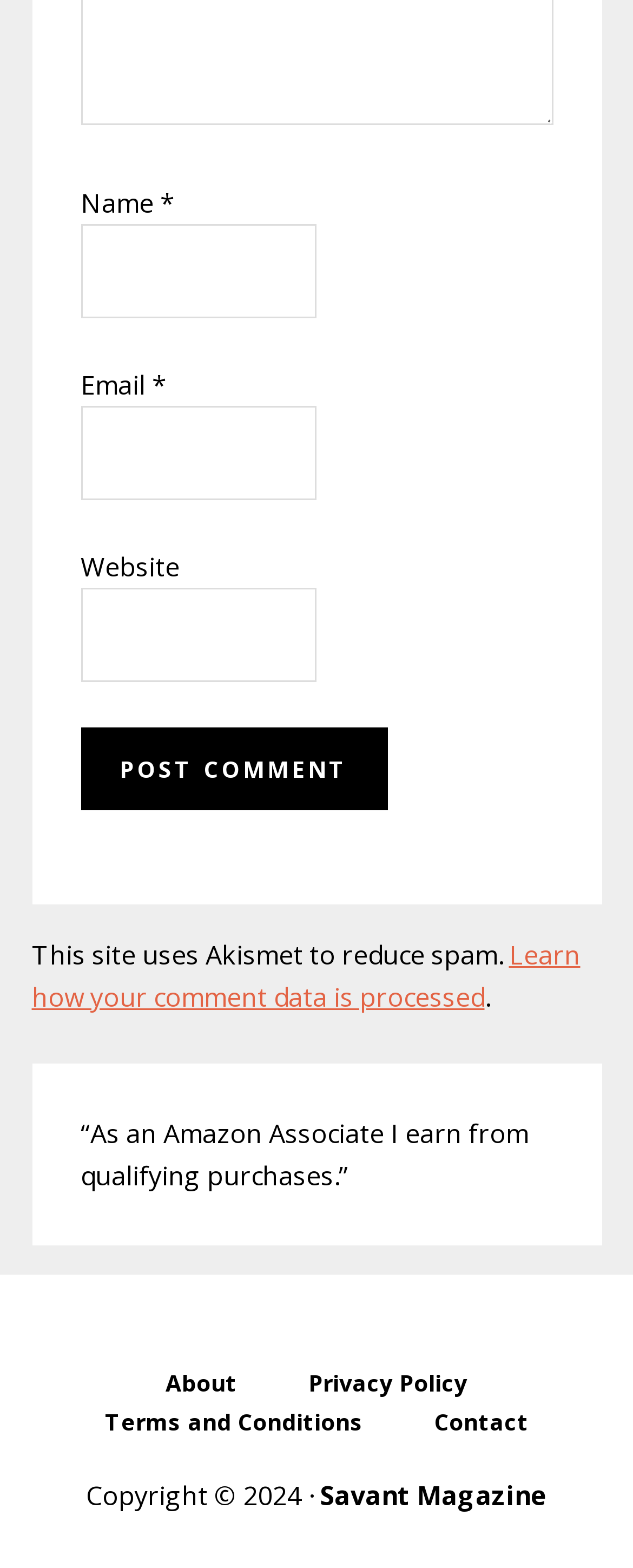Indicate the bounding box coordinates of the element that must be clicked to execute the instruction: "Input your email". The coordinates should be given as four float numbers between 0 and 1, i.e., [left, top, right, bottom].

[0.127, 0.259, 0.5, 0.319]